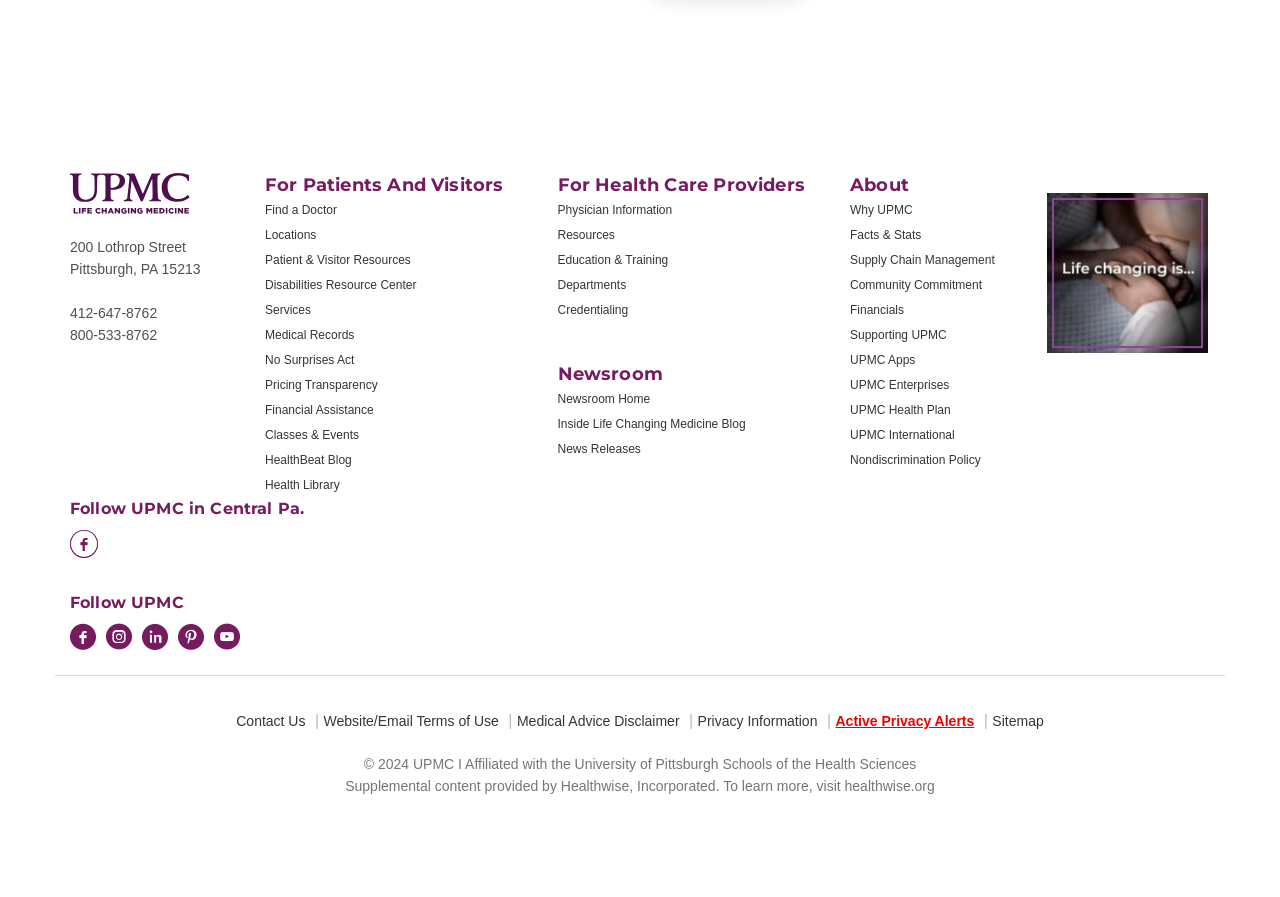Please find the bounding box coordinates of the element that you should click to achieve the following instruction: "Follow UPMC on Facebook". The coordinates should be presented as four float numbers between 0 and 1: [left, top, right, bottom].

[0.055, 0.591, 0.077, 0.625]